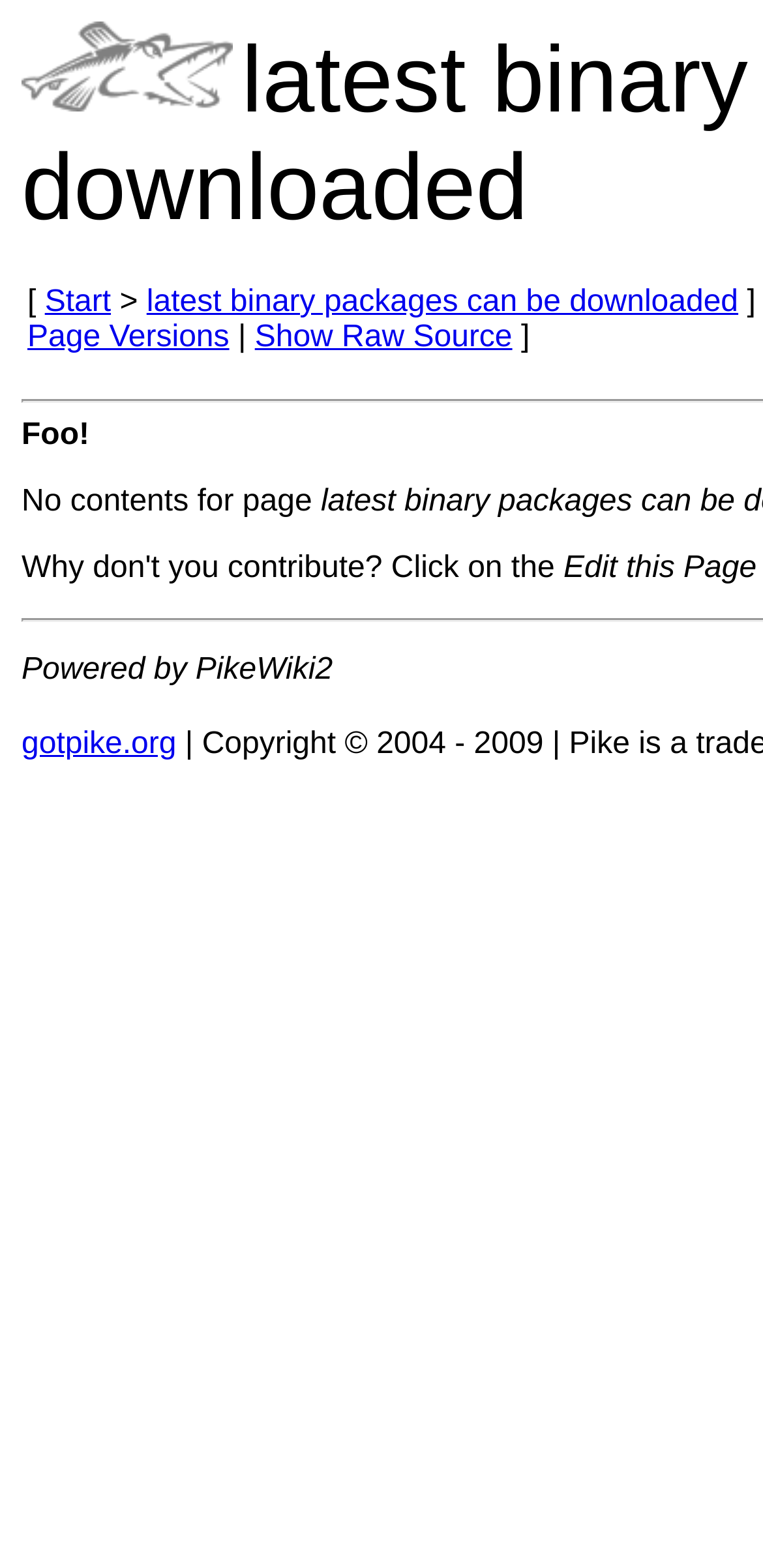Locate the bounding box of the UI element based on this description: "Show Raw Source". Provide four float numbers between 0 and 1 as [left, top, right, bottom].

[0.334, 0.208, 0.671, 0.23]